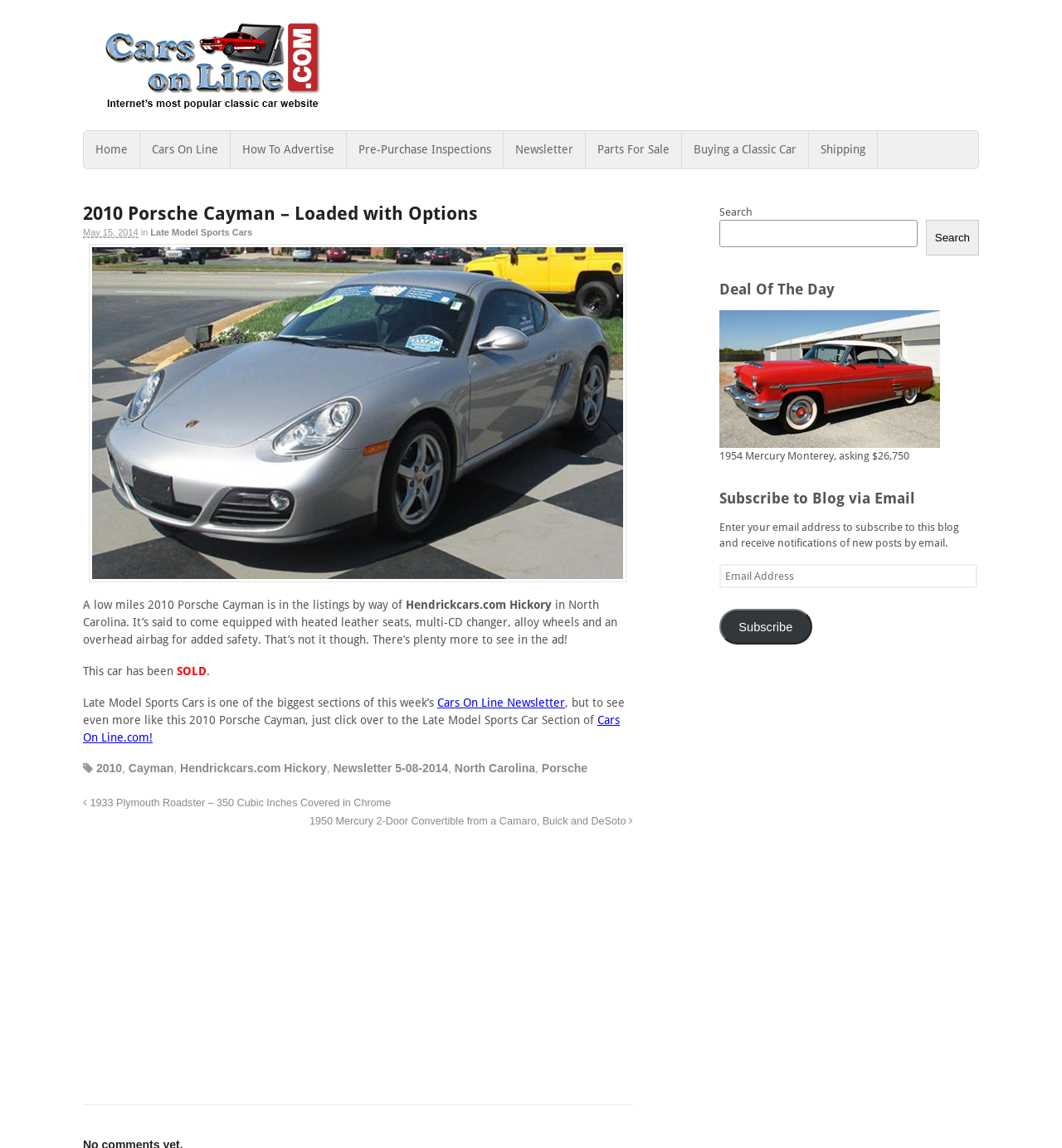Kindly determine the bounding box coordinates of the area that needs to be clicked to fulfill this instruction: "View 2010 Porsche Cayman details".

[0.078, 0.213, 0.596, 0.507]